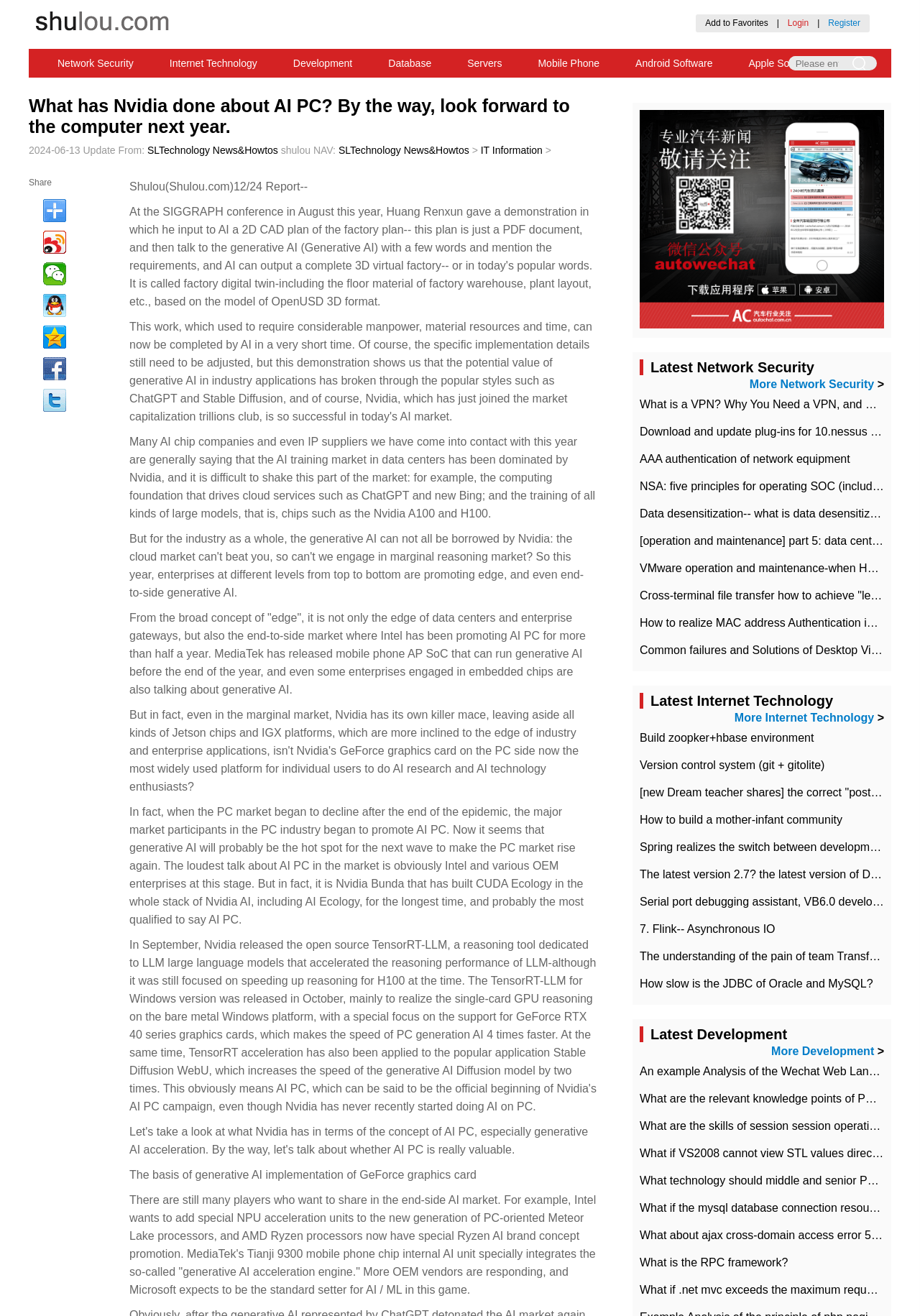What type of processors does Intel plan to release?
Answer the question with a single word or phrase derived from the image.

Meteor Lake processors